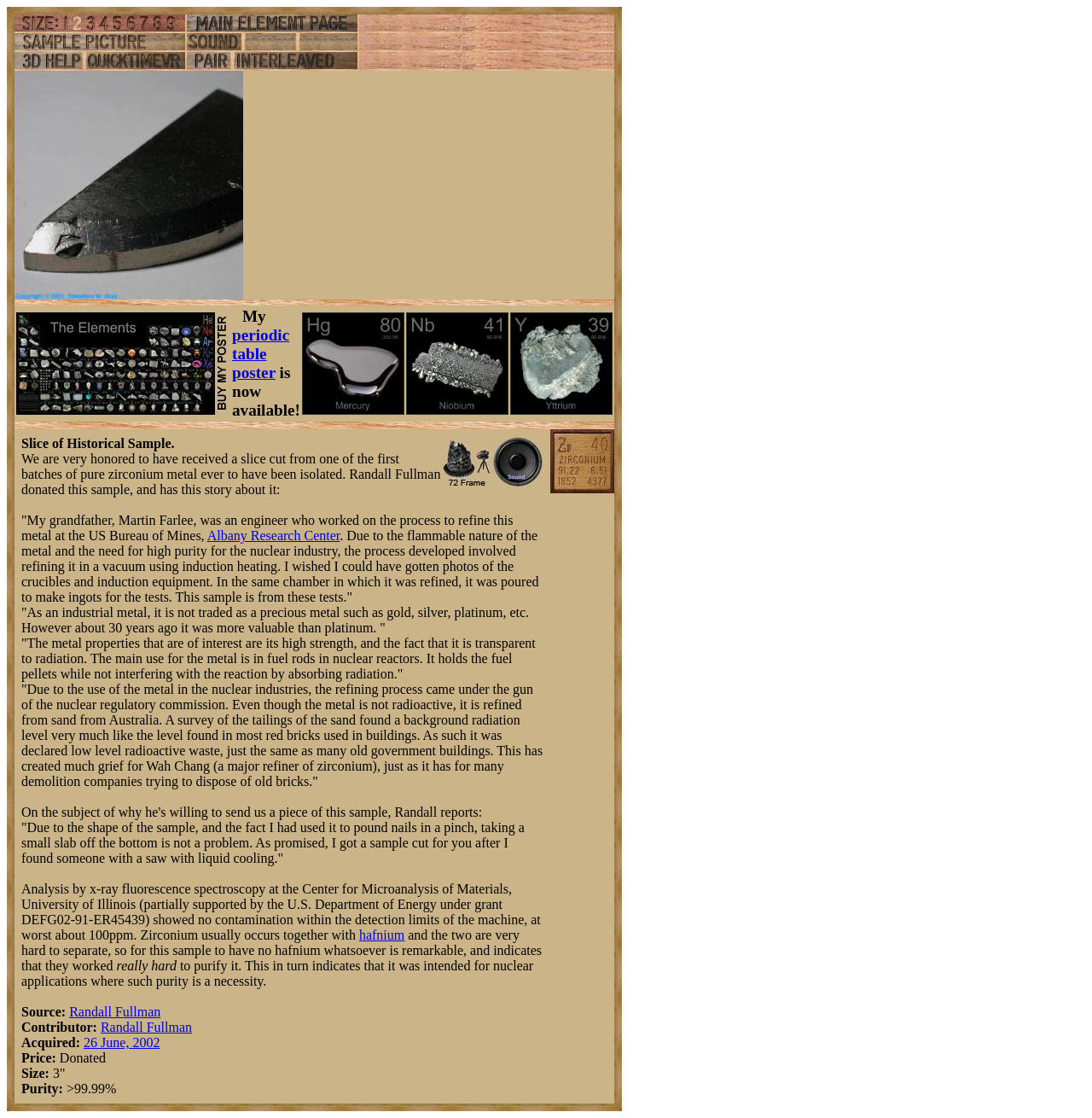Please identify the bounding box coordinates for the region that you need to click to follow this instruction: "Click on 'people who gain access to computers illegally'".

None